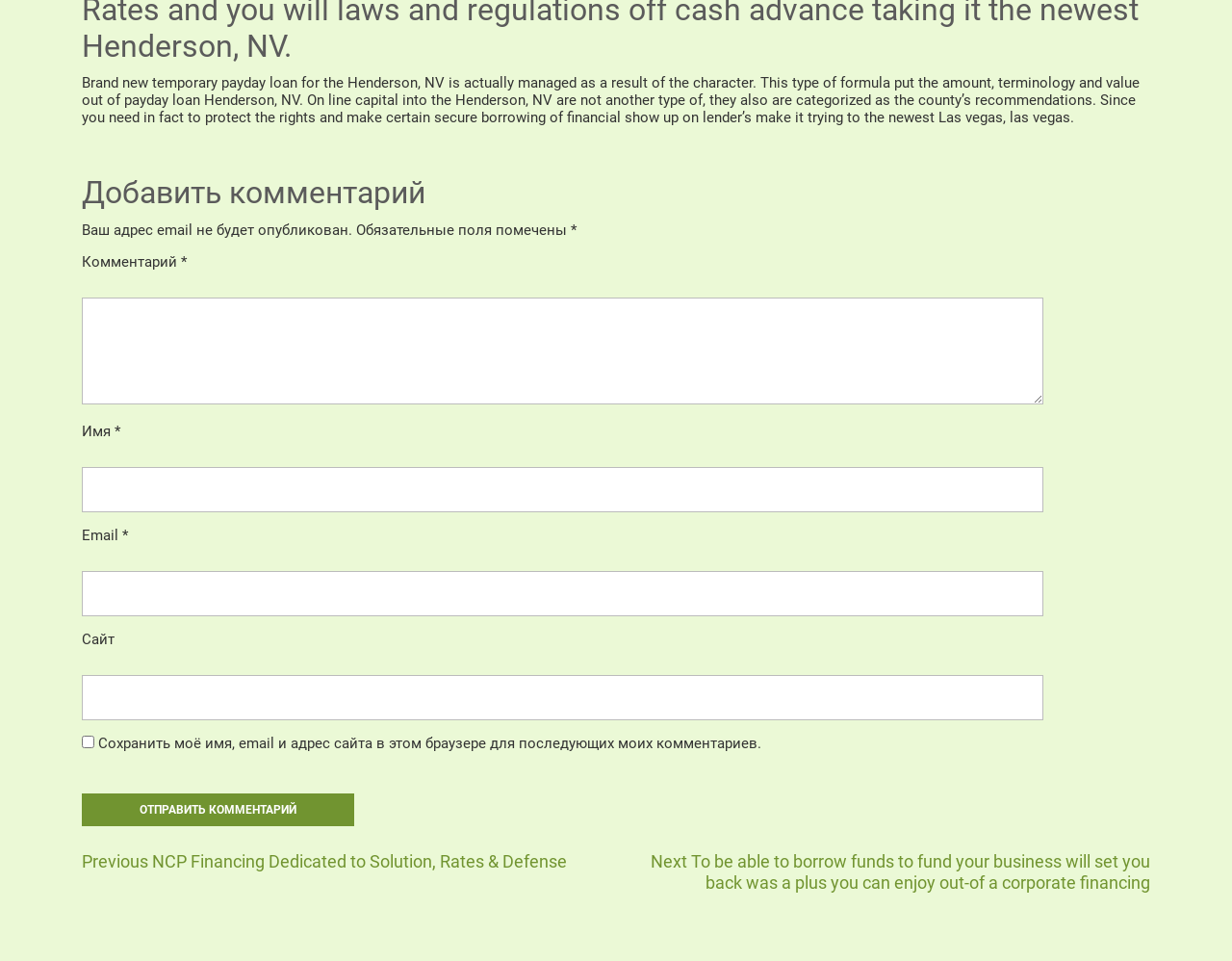What is the required information to submit a comment?
From the screenshot, provide a brief answer in one word or phrase.

Name, email, and comment